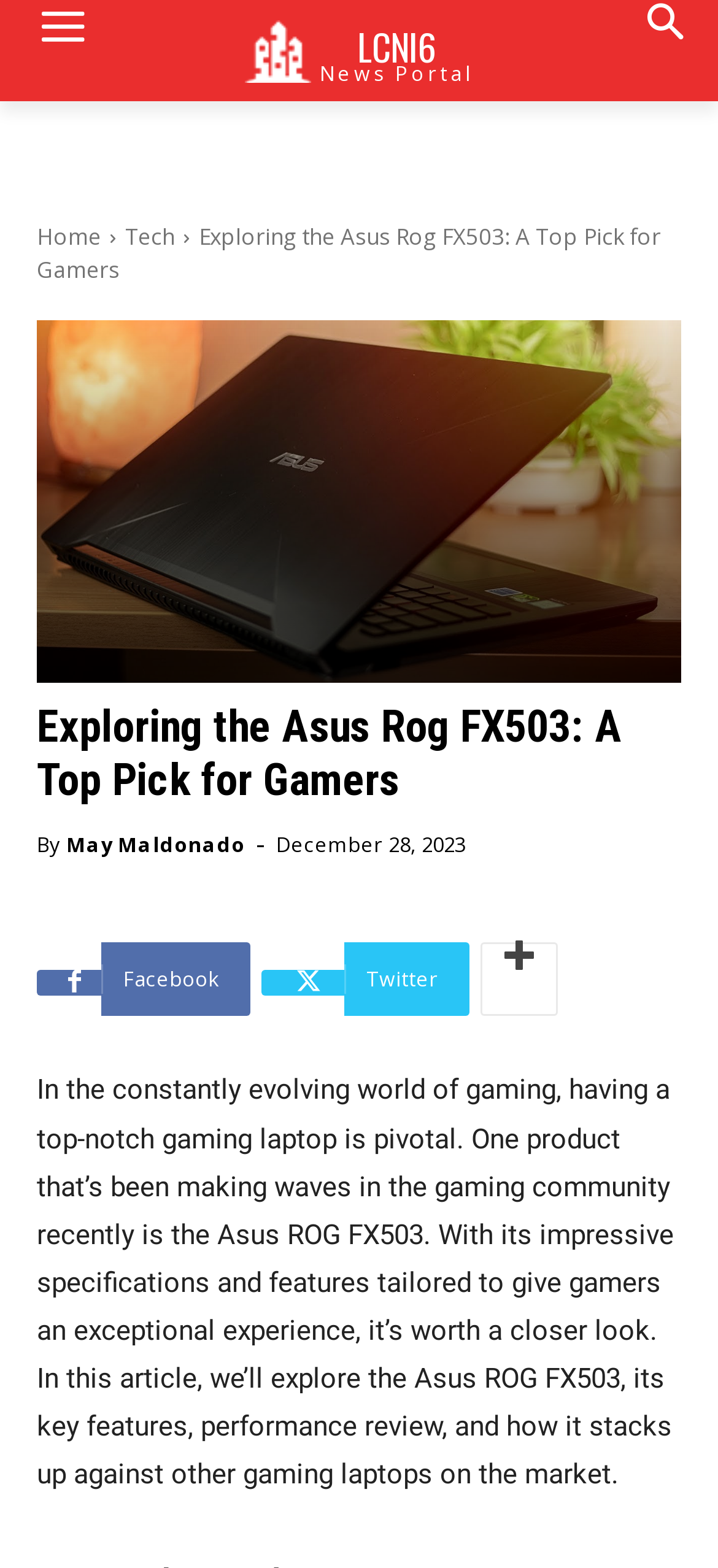Who is the author of this article?
Using the details from the image, give an elaborate explanation to answer the question.

The author of this article can be found by looking at the 'By' section, which is located below the main heading. The text 'By' is followed by the author's name, which is 'May Maldonado'.